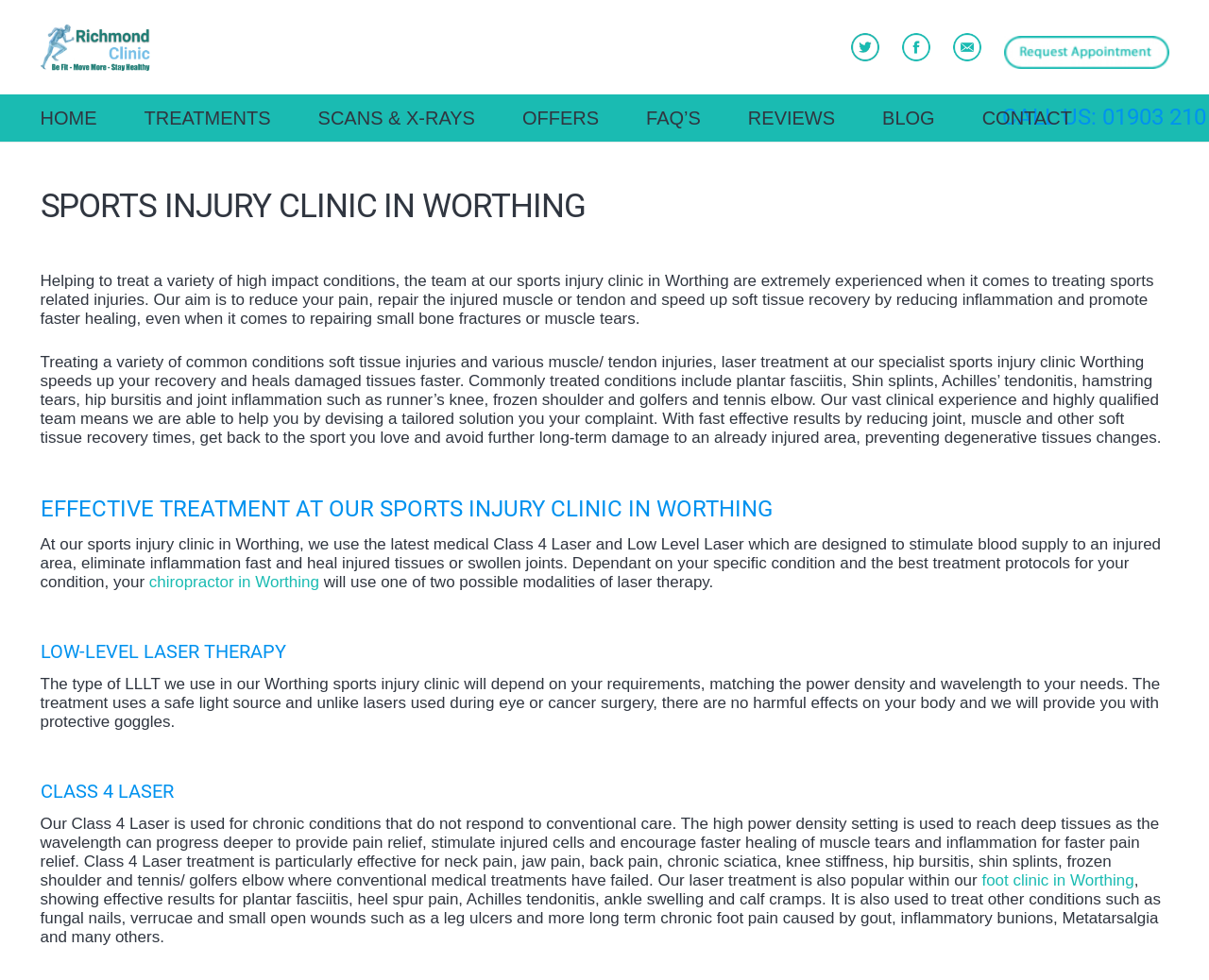What is treated at the foot clinic in Worthing?
Analyze the image and provide a thorough answer to the question.

I found this answer by reading the text which mentions that the laser treatment is popular within the foot clinic in Worthing and shows effective results for plantar fasciitis, heel spur pain, Achilles tendonitis, ankle swelling, and calf cramps.